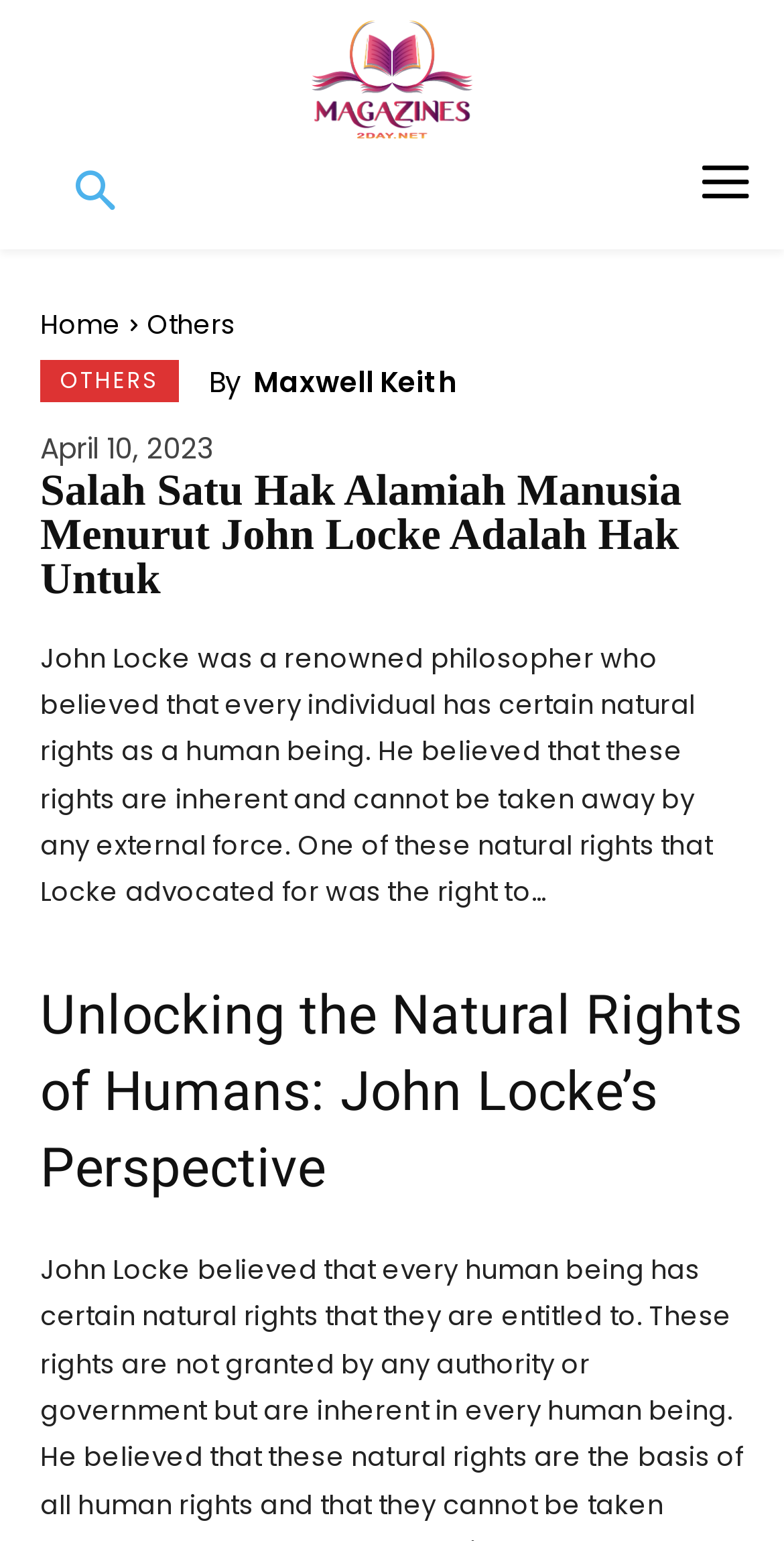Respond with a single word or short phrase to the following question: 
What is the purpose of the button in the top left corner?

Search